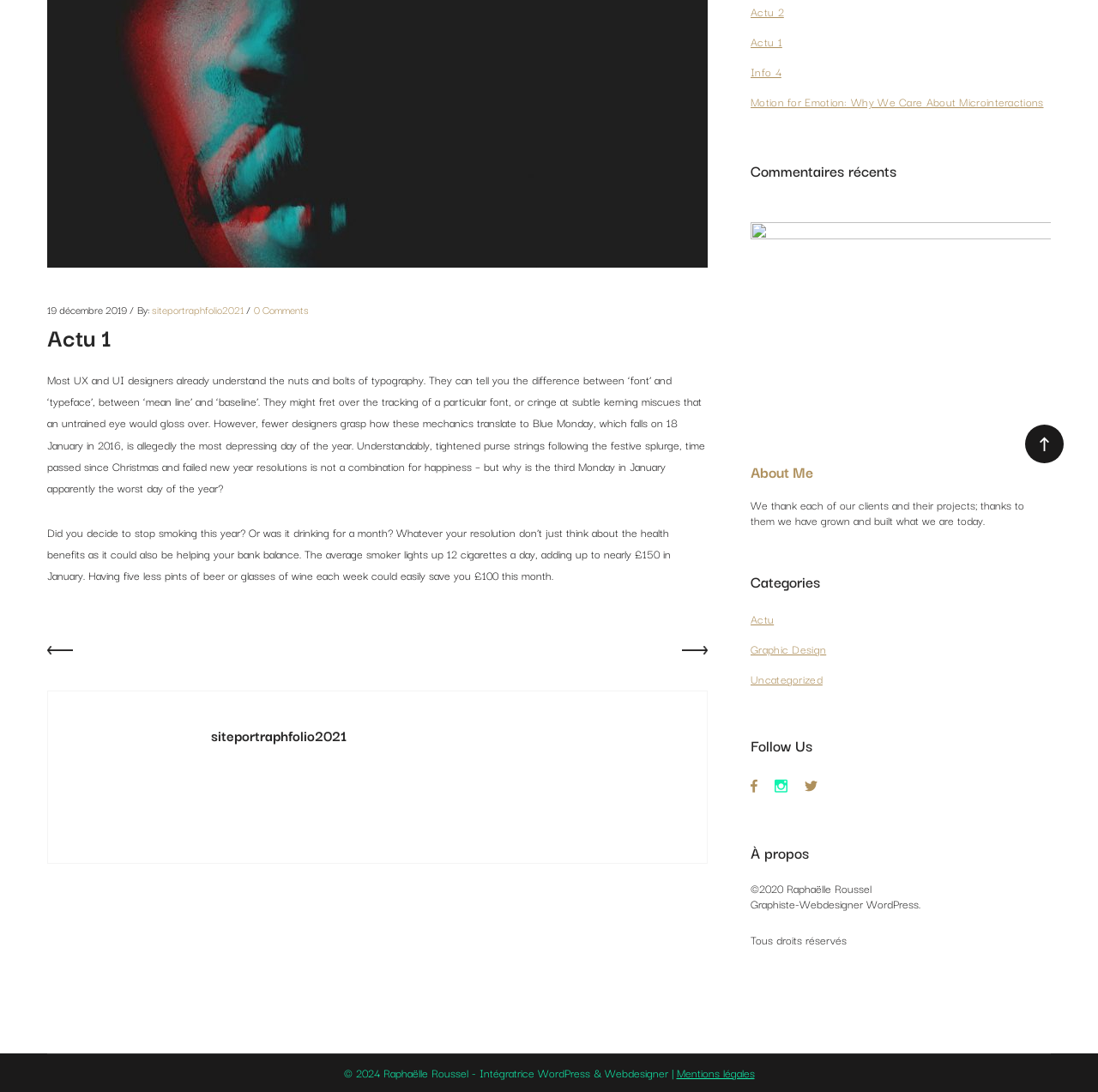Please determine the bounding box coordinates for the UI element described as: "Instagram".

[0.7, 0.71, 0.723, 0.729]